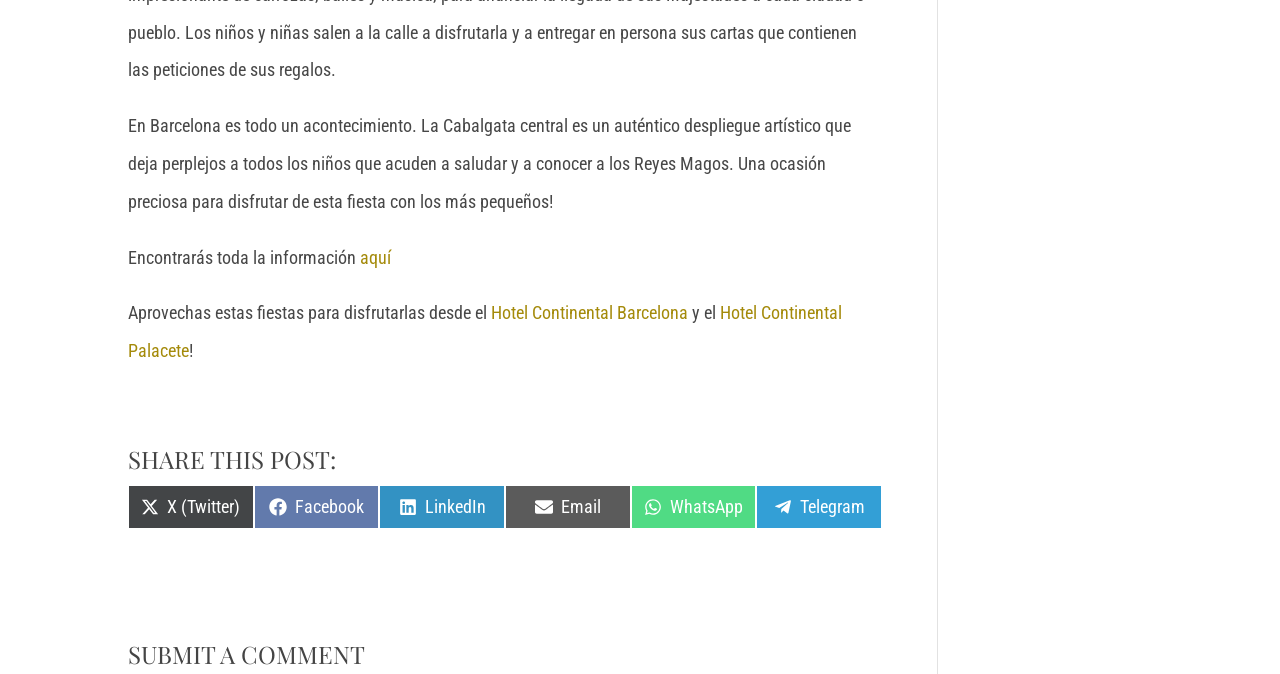Identify the bounding box coordinates of the area you need to click to perform the following instruction: "Click on 'aquí' to find more information".

[0.281, 0.366, 0.305, 0.397]